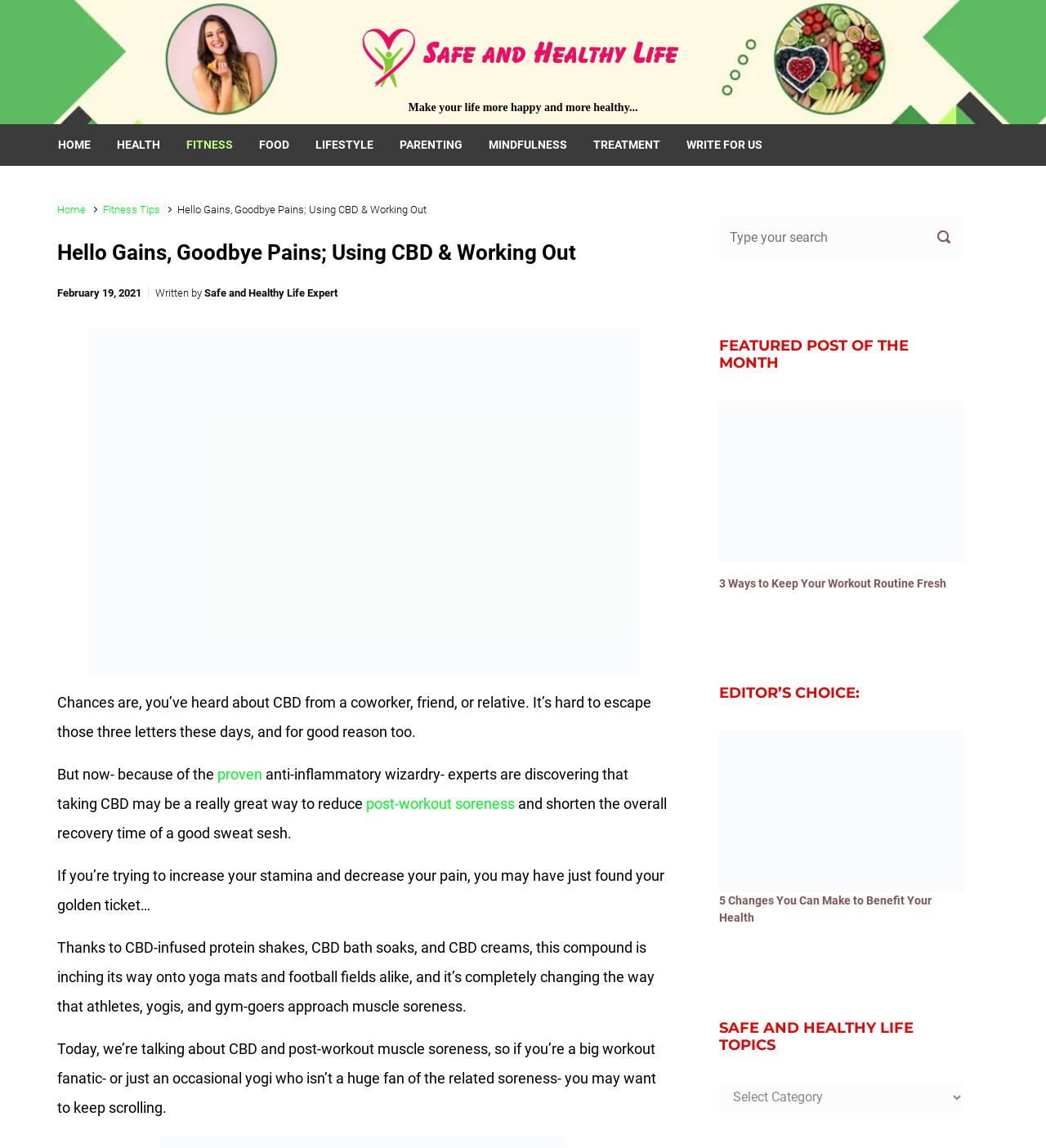Please predict the bounding box coordinates (top-left x, top-left y, bottom-right x, bottom-right y) for the UI element in the screenshot that fits the description: parent_node: EDITOR’S CHOICE: title="EDITOR’S CHOICE:"

[0.688, 0.698, 0.922, 0.713]